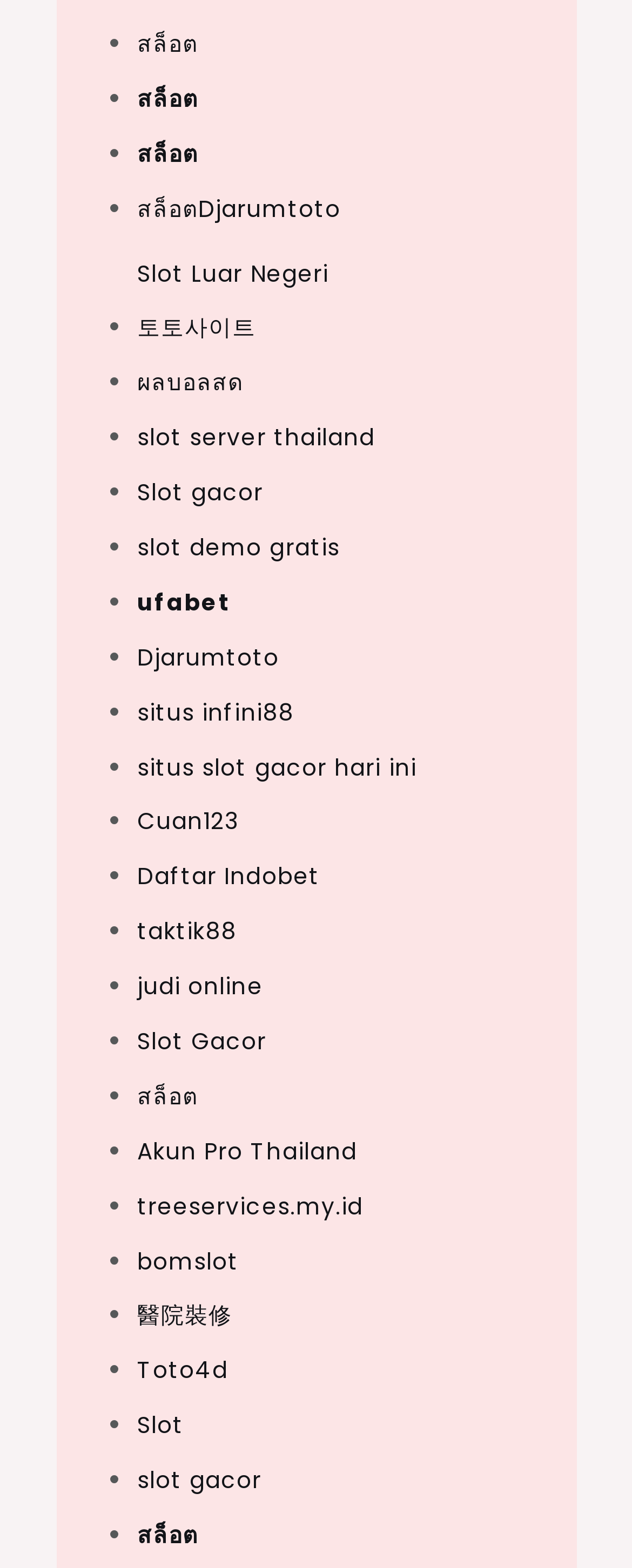Find the bounding box coordinates of the element you need to click on to perform this action: 'visit Djarumtoto'. The coordinates should be represented by four float values between 0 and 1, in the format [left, top, right, bottom].

[0.314, 0.123, 0.539, 0.143]